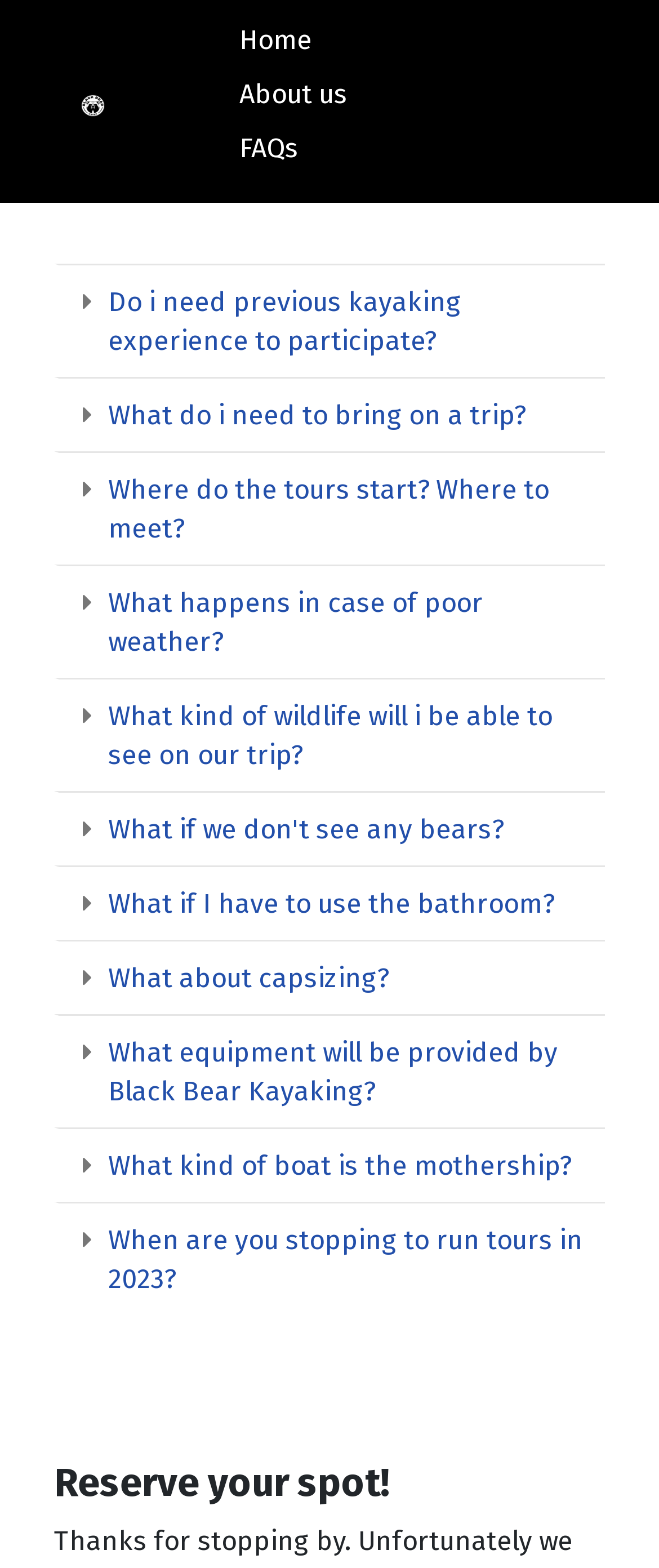Find the bounding box coordinates for the HTML element described as: "FAQs". The coordinates should consist of four float values between 0 and 1, i.e., [left, top, right, bottom].

[0.363, 0.084, 0.453, 0.105]